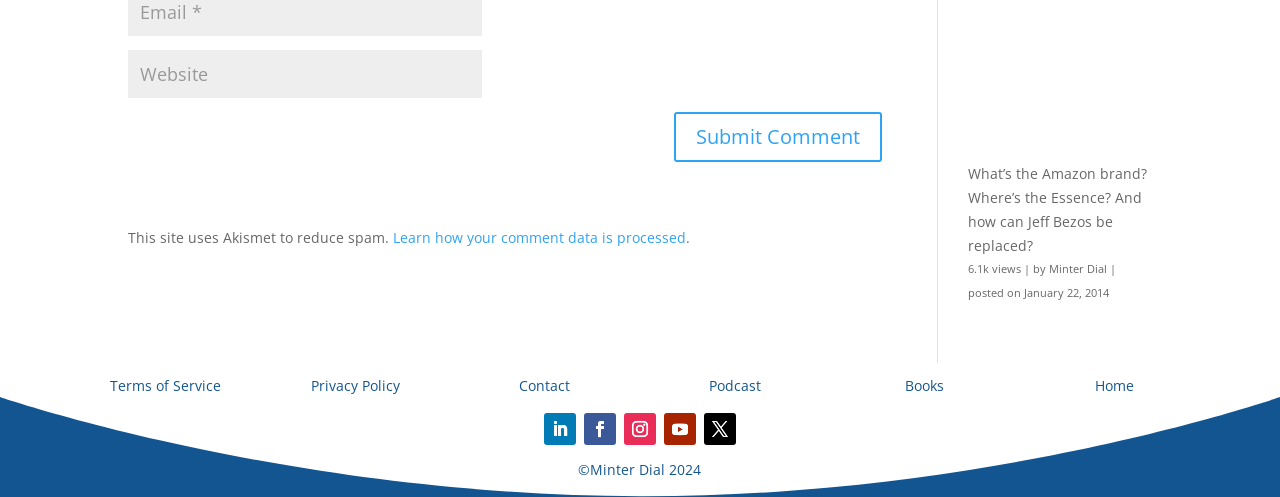Find the bounding box coordinates of the clickable area that will achieve the following instruction: "Visit Minter Dial's page".

[0.82, 0.526, 0.865, 0.556]